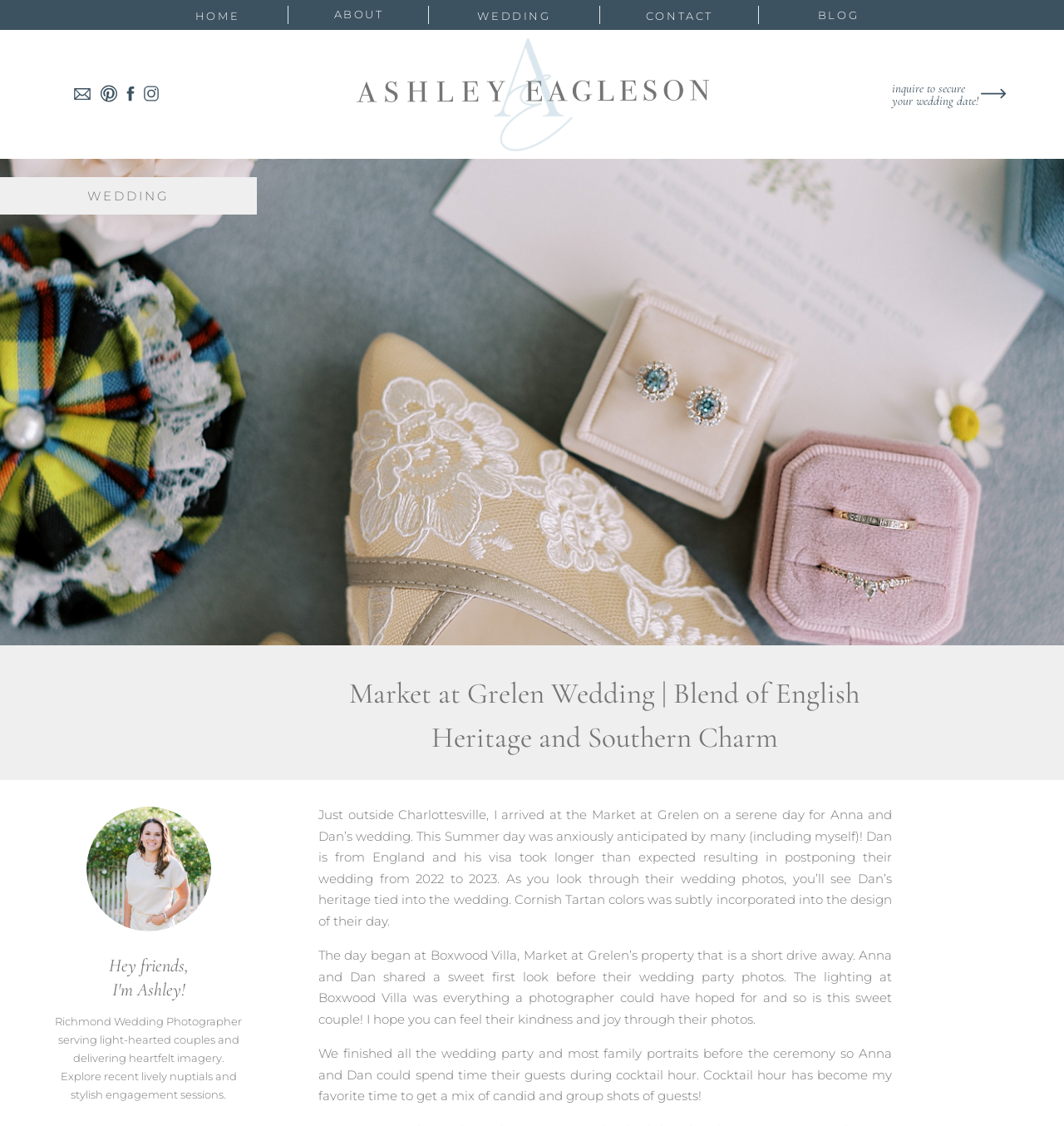What is the location of Anna and Dan's wedding?
Please answer the question with a single word or phrase, referencing the image.

Market at Grelen